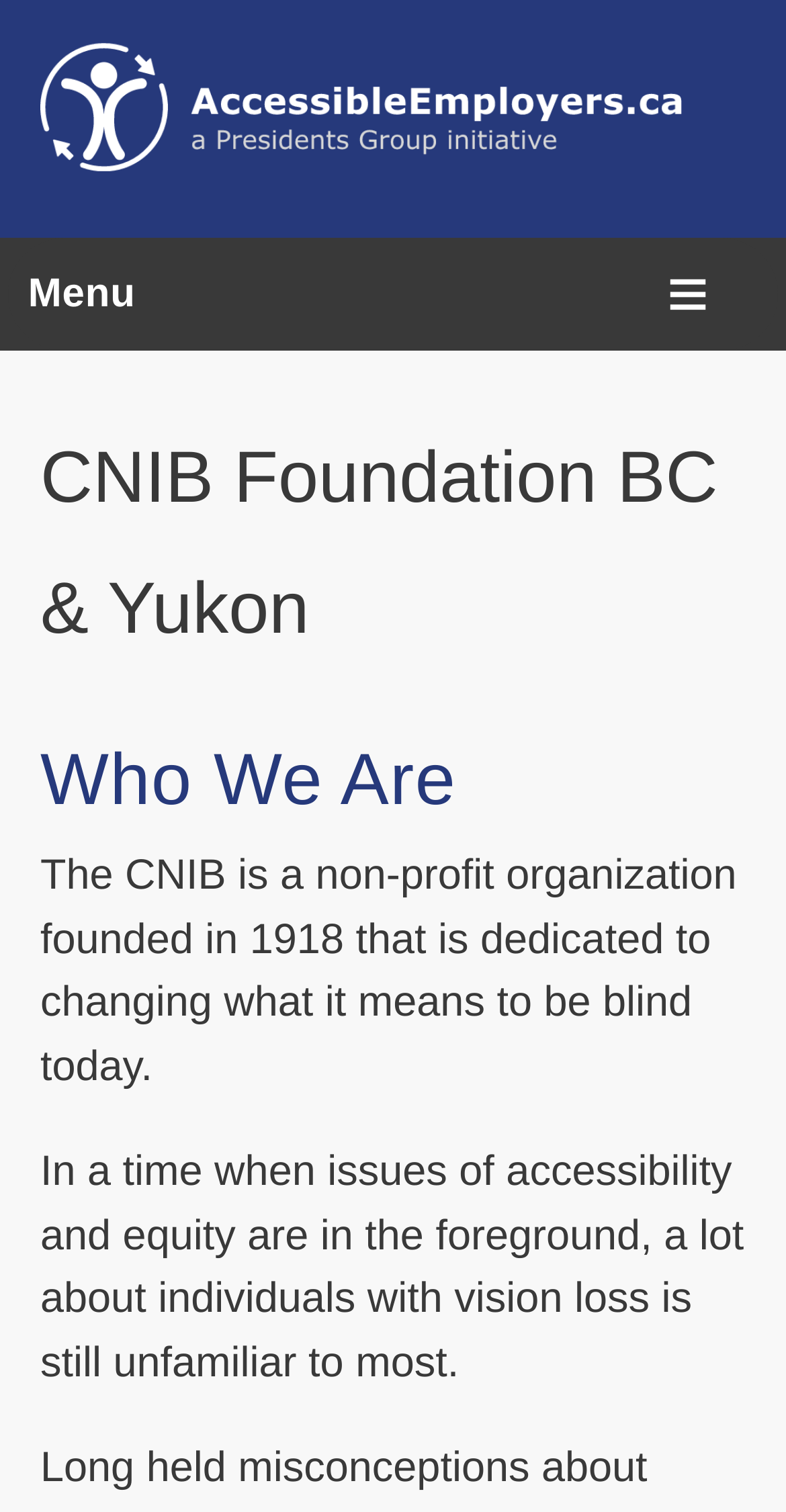Generate the text content of the main headline of the webpage.

CNIB Foundation BC & Yukon